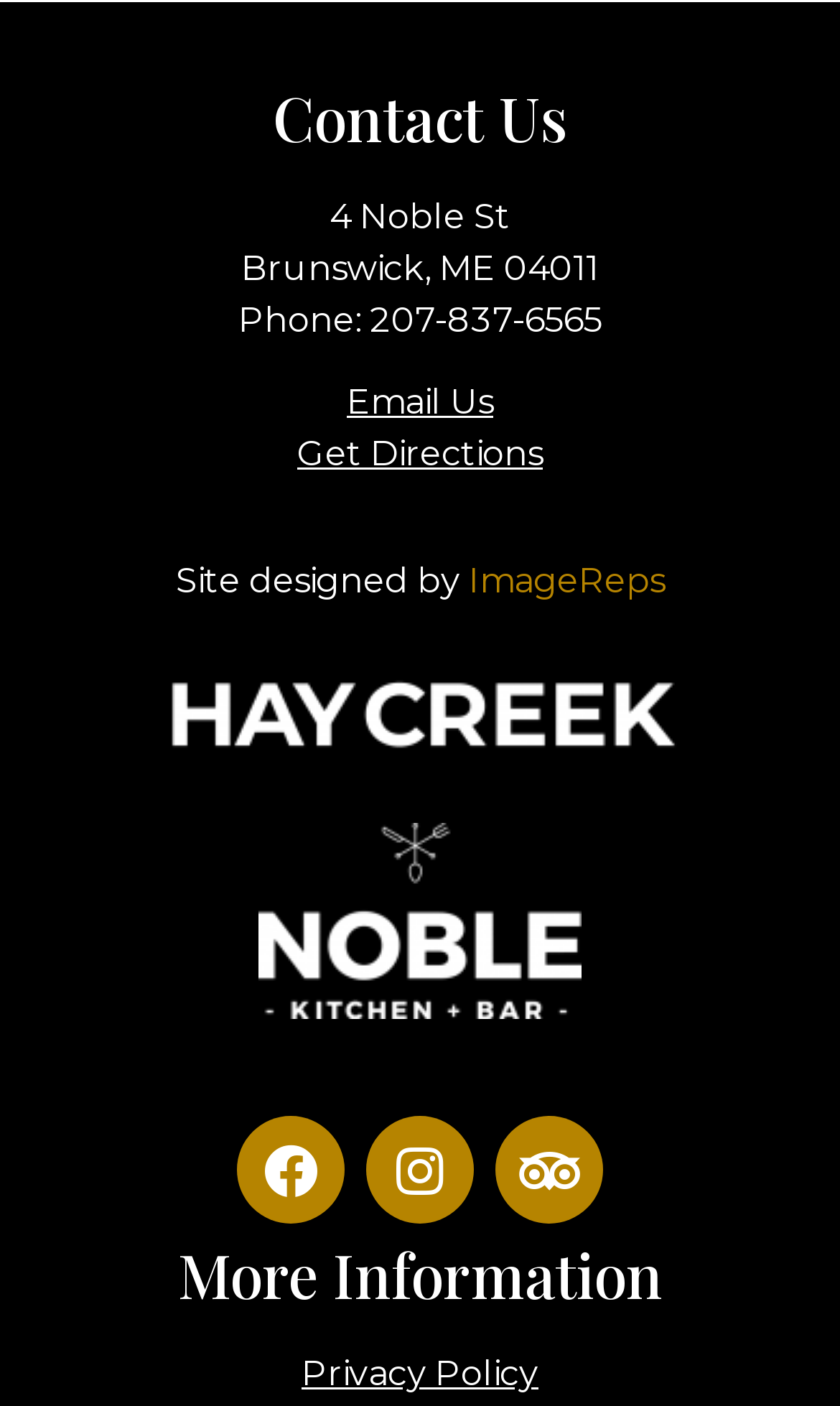What is the phone number to contact?
Please answer the question with a detailed and comprehensive explanation.

I found the phone number by examining the static text element with ID 269, which contains the phone number.